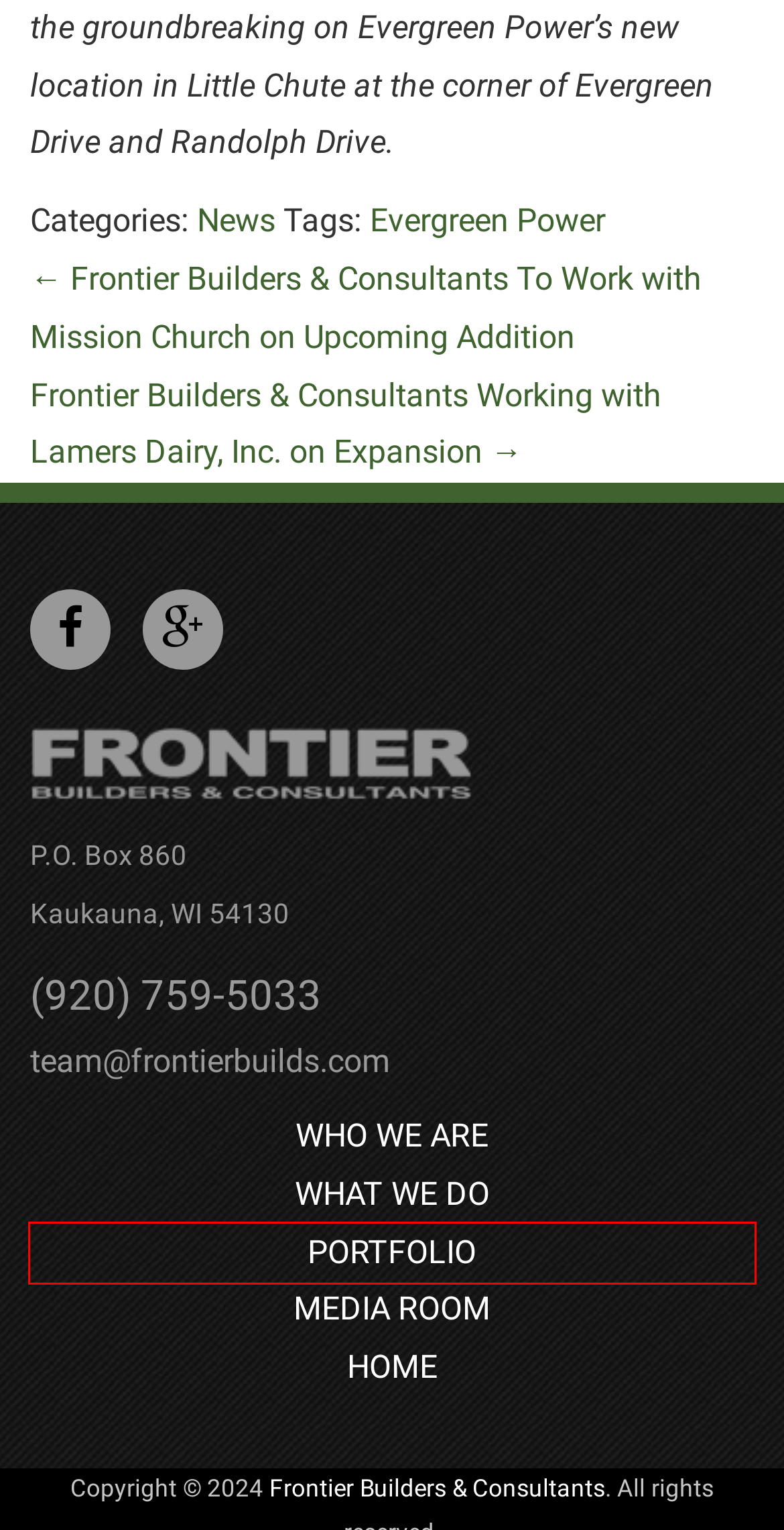Given a screenshot of a webpage with a red bounding box highlighting a UI element, choose the description that best corresponds to the new webpage after clicking the element within the red bounding box. Here are your options:
A. What We Do  |
B. Supreme Web Design and Development in Green Bay, WI
C. Frontier Builders & Consultants Working with Lamers Dairy, Inc. on Expansion  |
D. News  |
E. Who We Are  |
F. Portfolio  |
G. Evergreen Power  |
H. Frontier Builders & Consultants To Work with Mission Church on Upcoming Addition  |

F